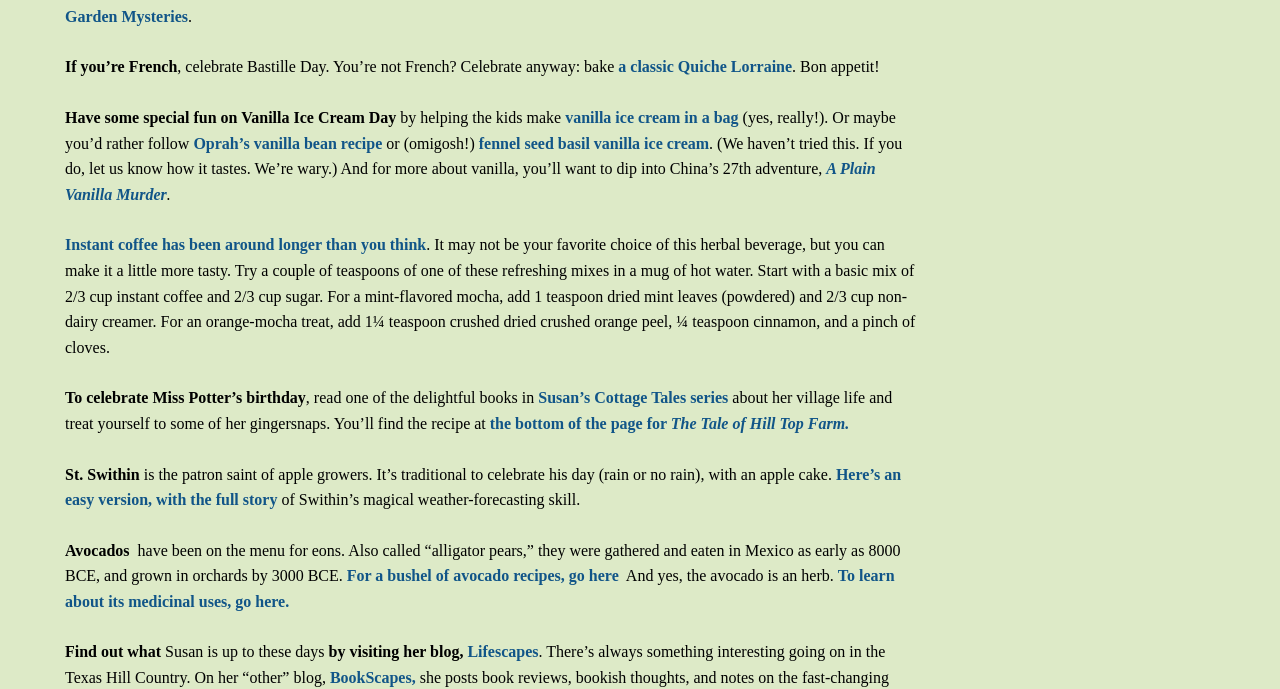Refer to the image and provide an in-depth answer to the question:
What is the name of the book series mentioned on the webpage?

The webpage mentions 'read one of the delightful books in Susan’s Cottage Tales series' which implies that Susan’s Cottage Tales series is a book series.